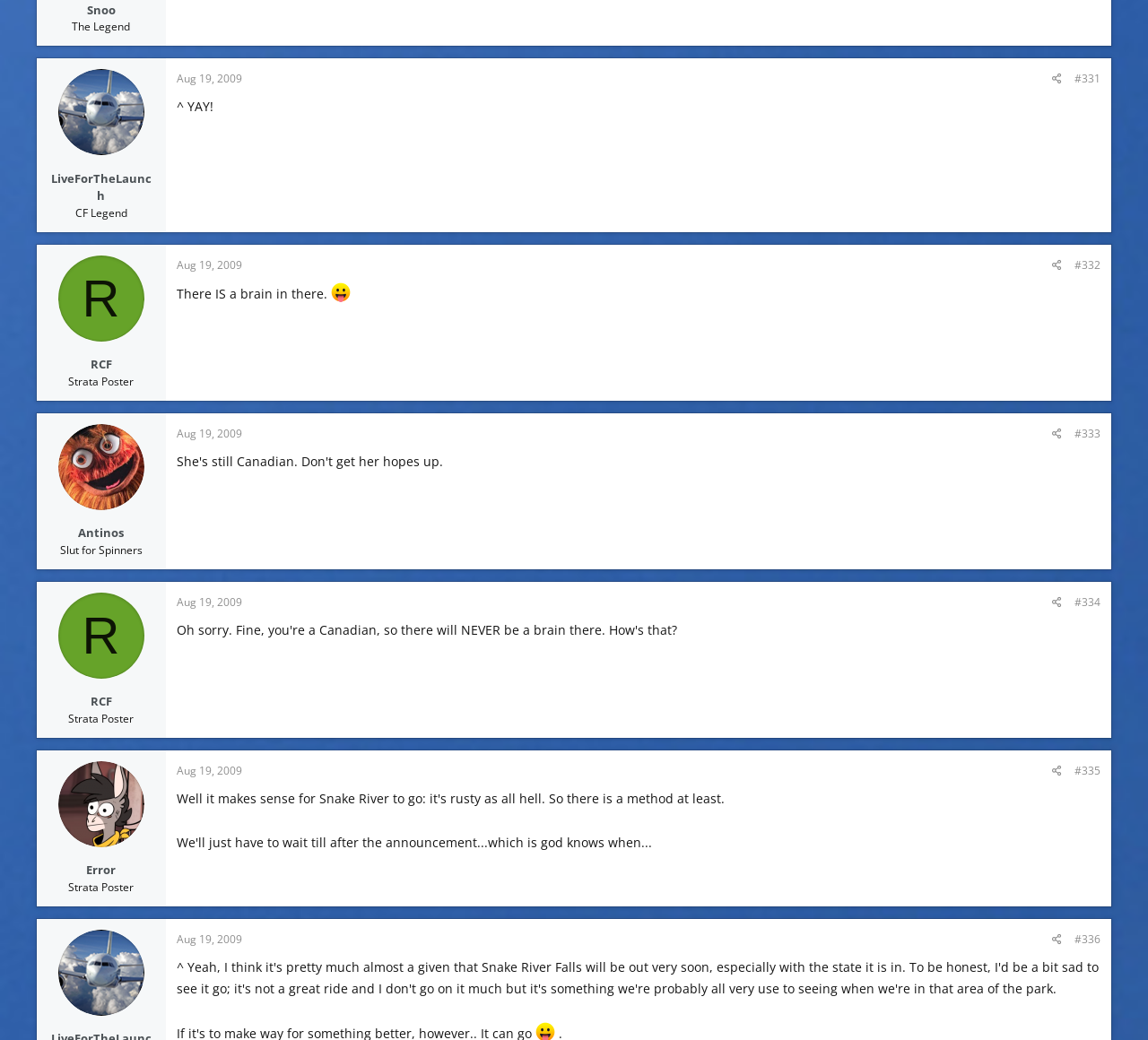Show me the bounding box coordinates of the clickable region to achieve the task as per the instruction: "View the post by 'Dave'".

[0.05, 0.086, 0.125, 0.168]